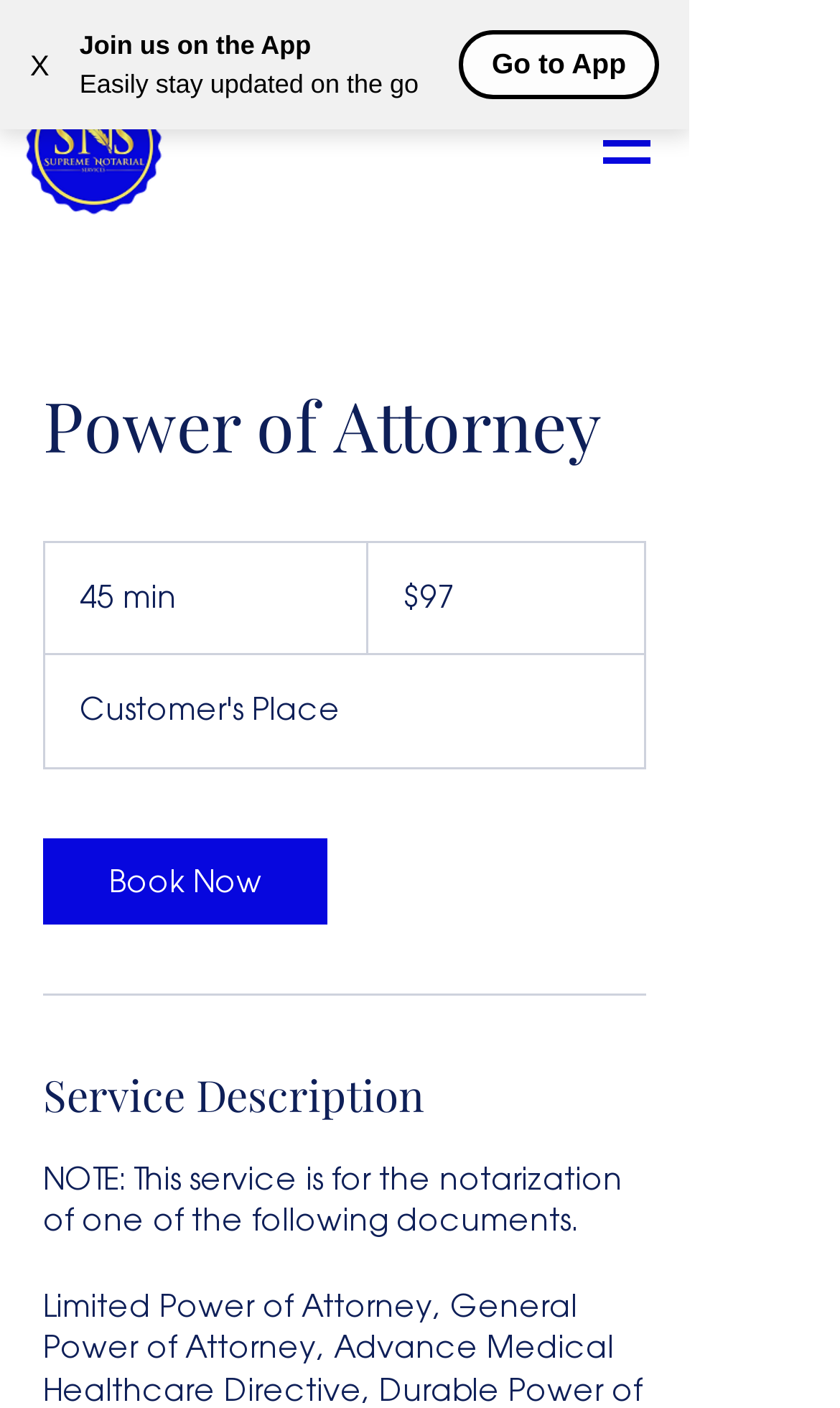Extract the main title from the webpage and generate its text.

Power of Attorney